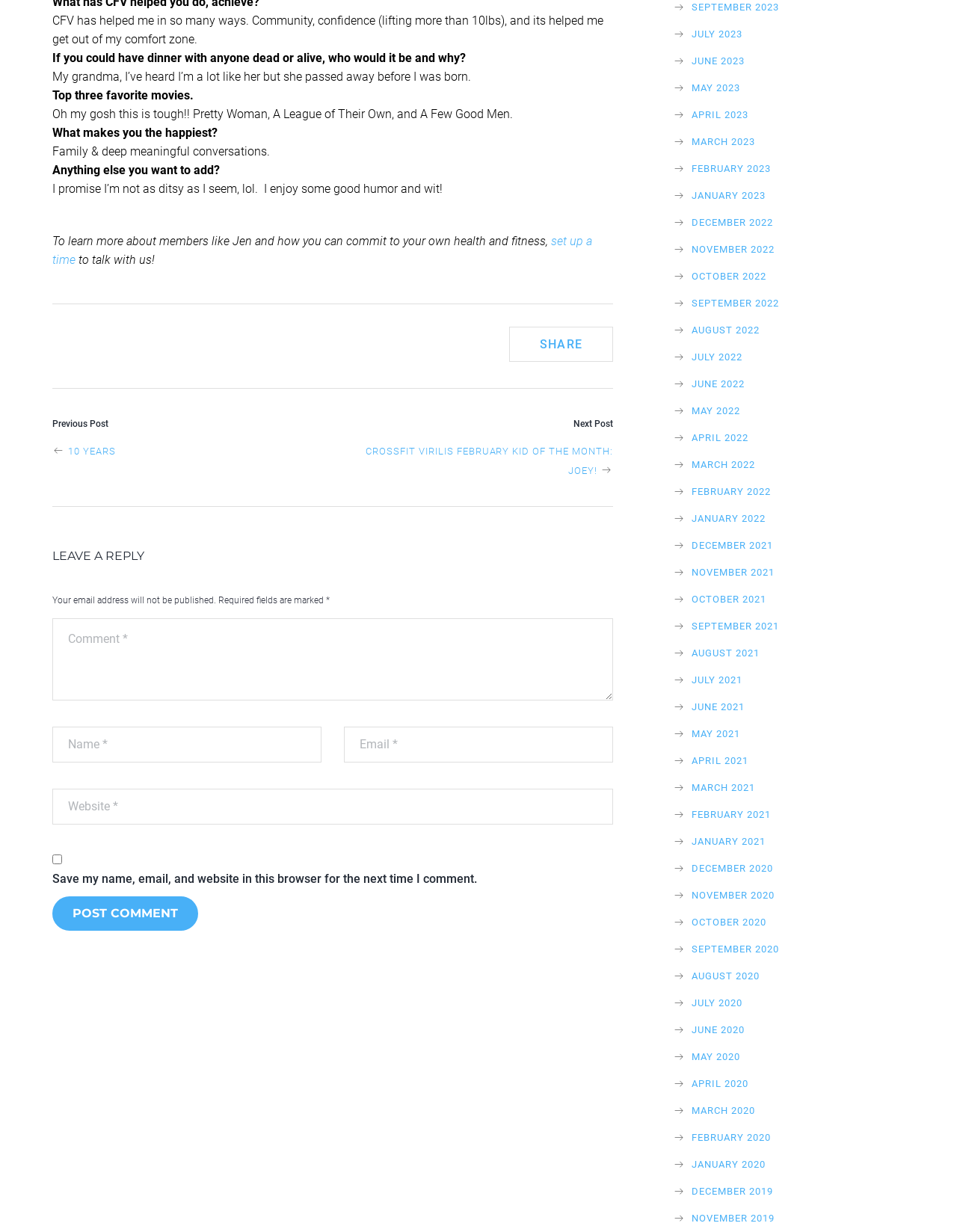What is required to leave a reply?
Carefully analyze the image and provide a detailed answer to the question.

The 'LEAVE A REPLY' section contains fields for name, email, and comment, and the asterisks next to the name and email fields indicate that they are required fields. This suggests that users must provide their name, email, and a comment in order to leave a reply.